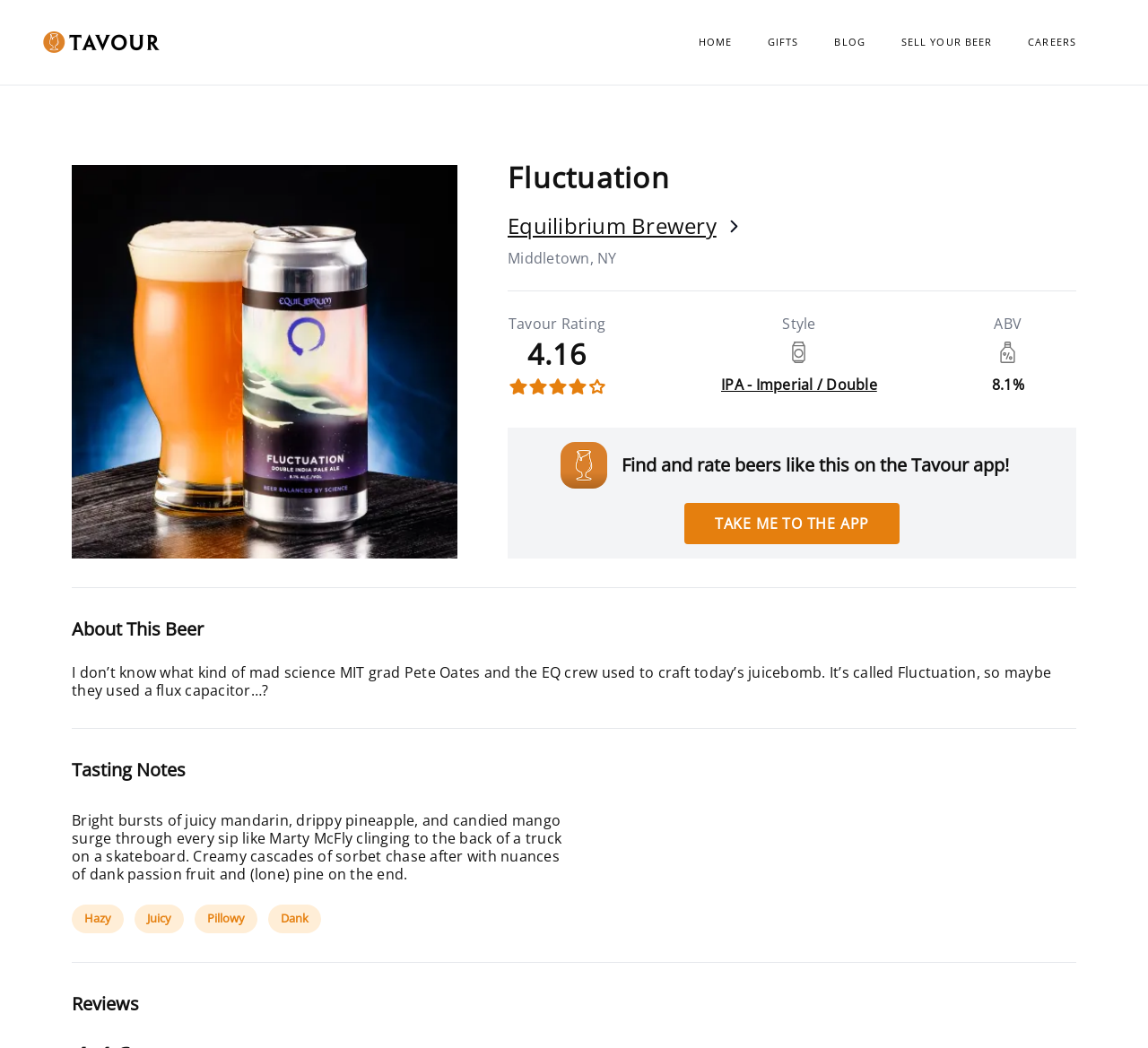Please locate the clickable area by providing the bounding box coordinates to follow this instruction: "Enter your name".

None